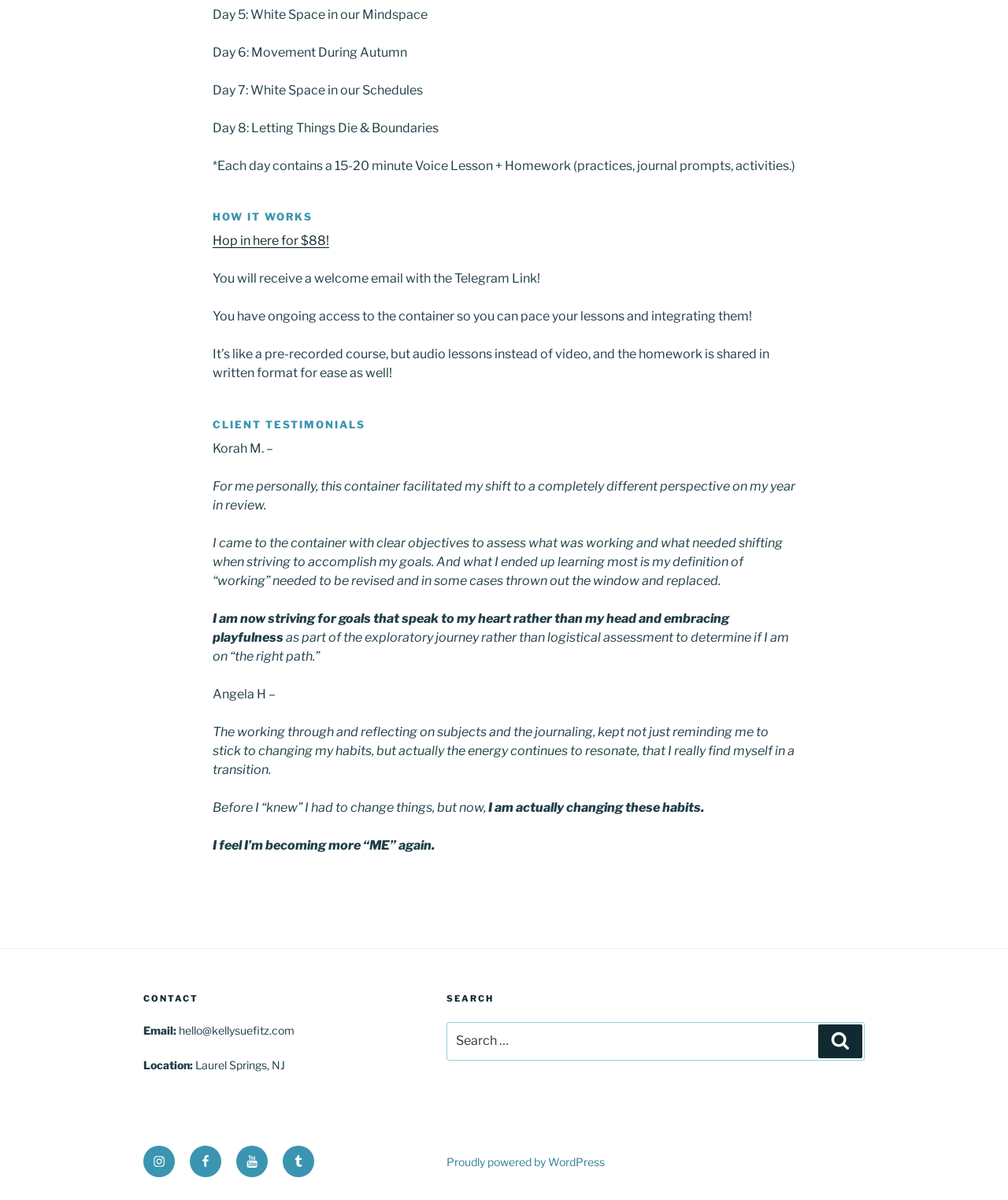Please provide the bounding box coordinates for the element that needs to be clicked to perform the following instruction: "Click on 'Hop in here for $88!' to purchase the course". The coordinates should be given as four float numbers between 0 and 1, i.e., [left, top, right, bottom].

[0.211, 0.194, 0.327, 0.207]